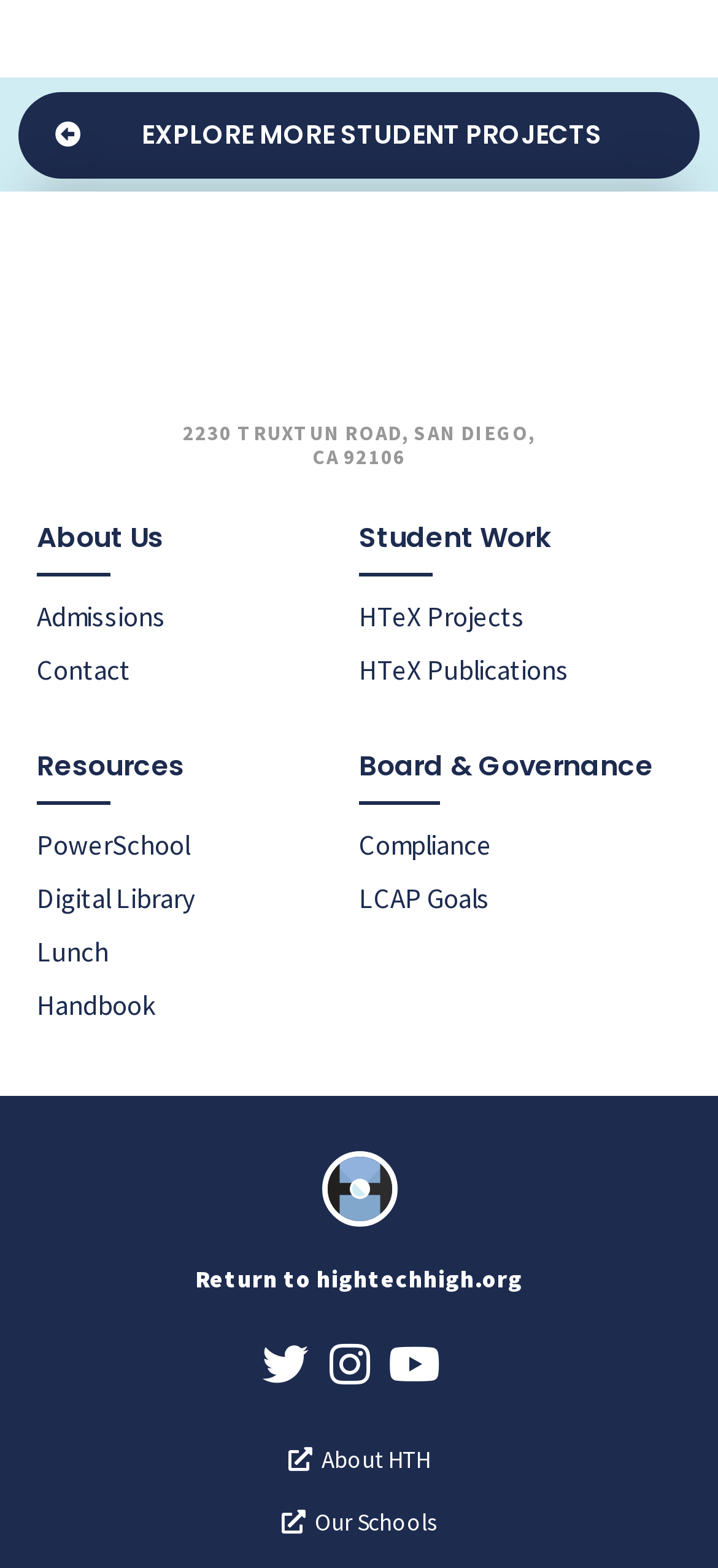What is the purpose of the 'Return to hightechhigh.org' button?
By examining the image, provide a one-word or phrase answer.

To return to the main website